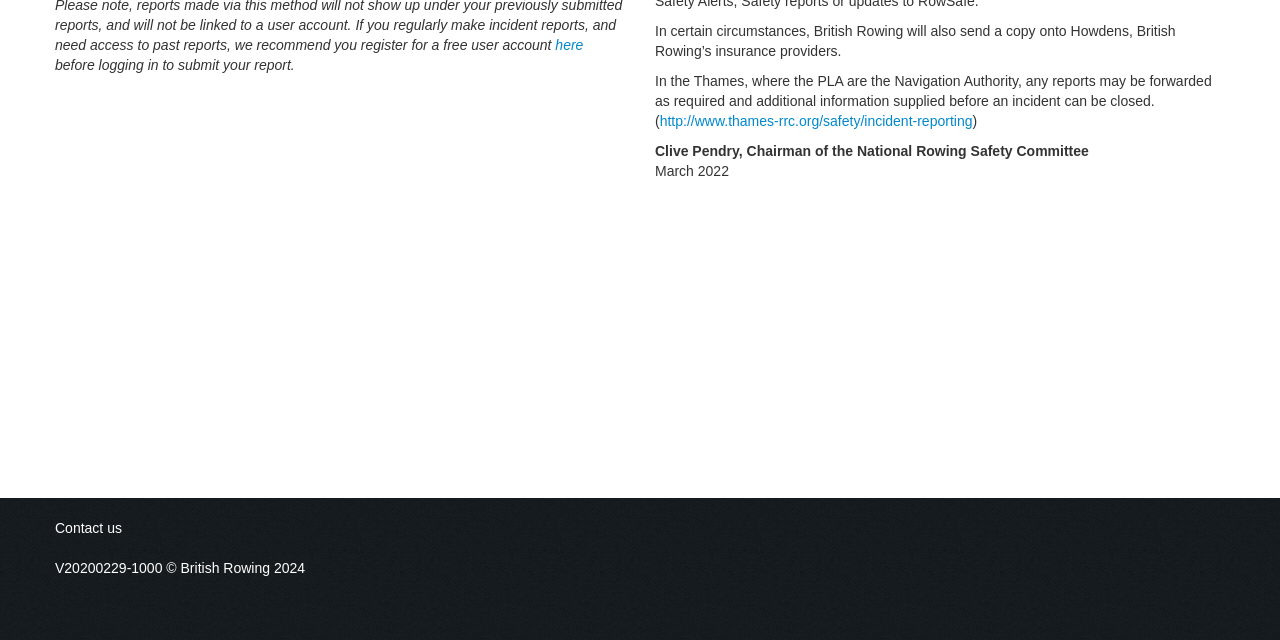Based on the element description: "Contact us", identify the UI element and provide its bounding box coordinates. Use four float numbers between 0 and 1, [left, top, right, bottom].

[0.043, 0.812, 0.095, 0.838]